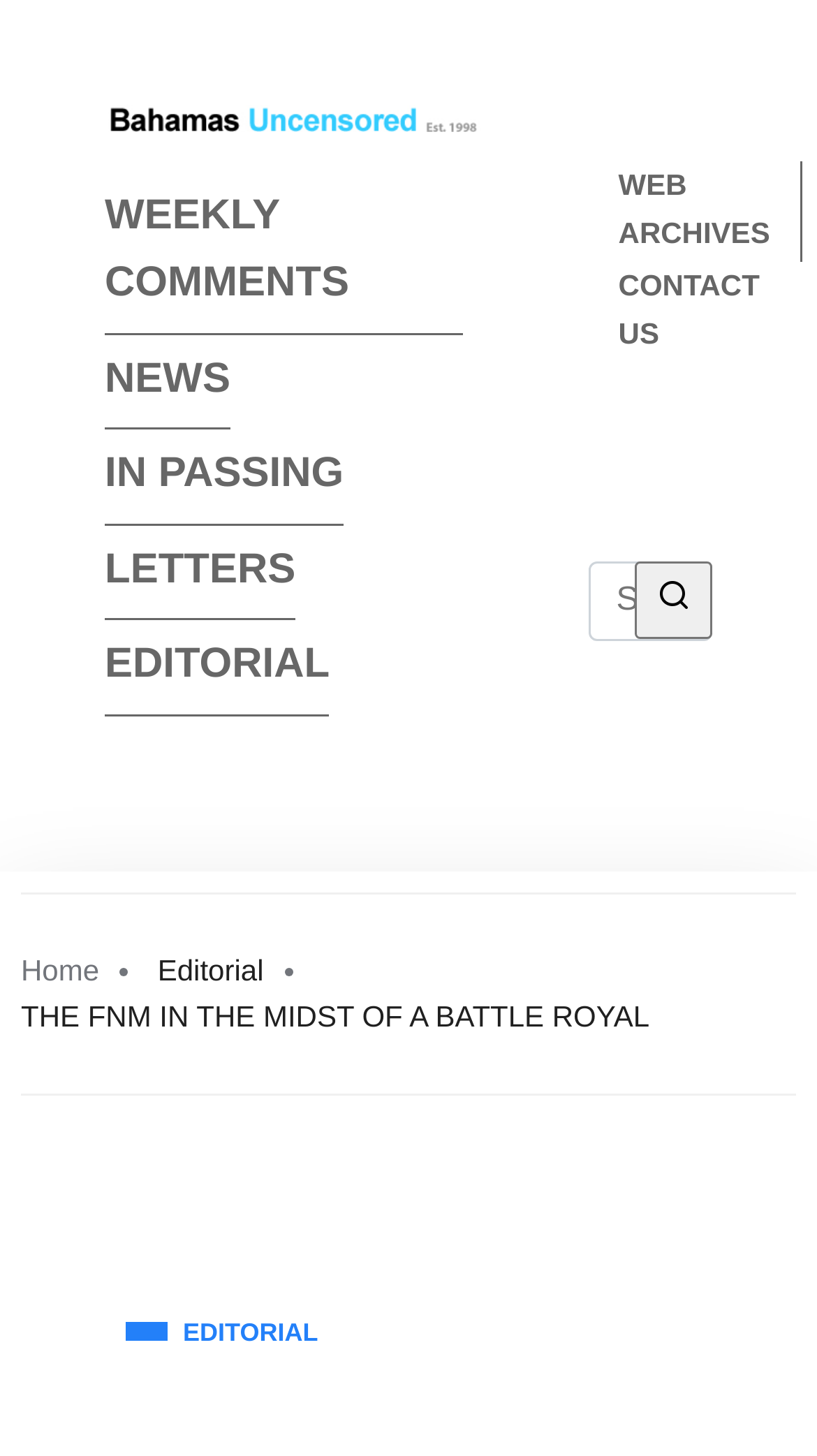Kindly provide the bounding box coordinates of the section you need to click on to fulfill the given instruction: "search for something".

[0.721, 0.385, 0.872, 0.44]